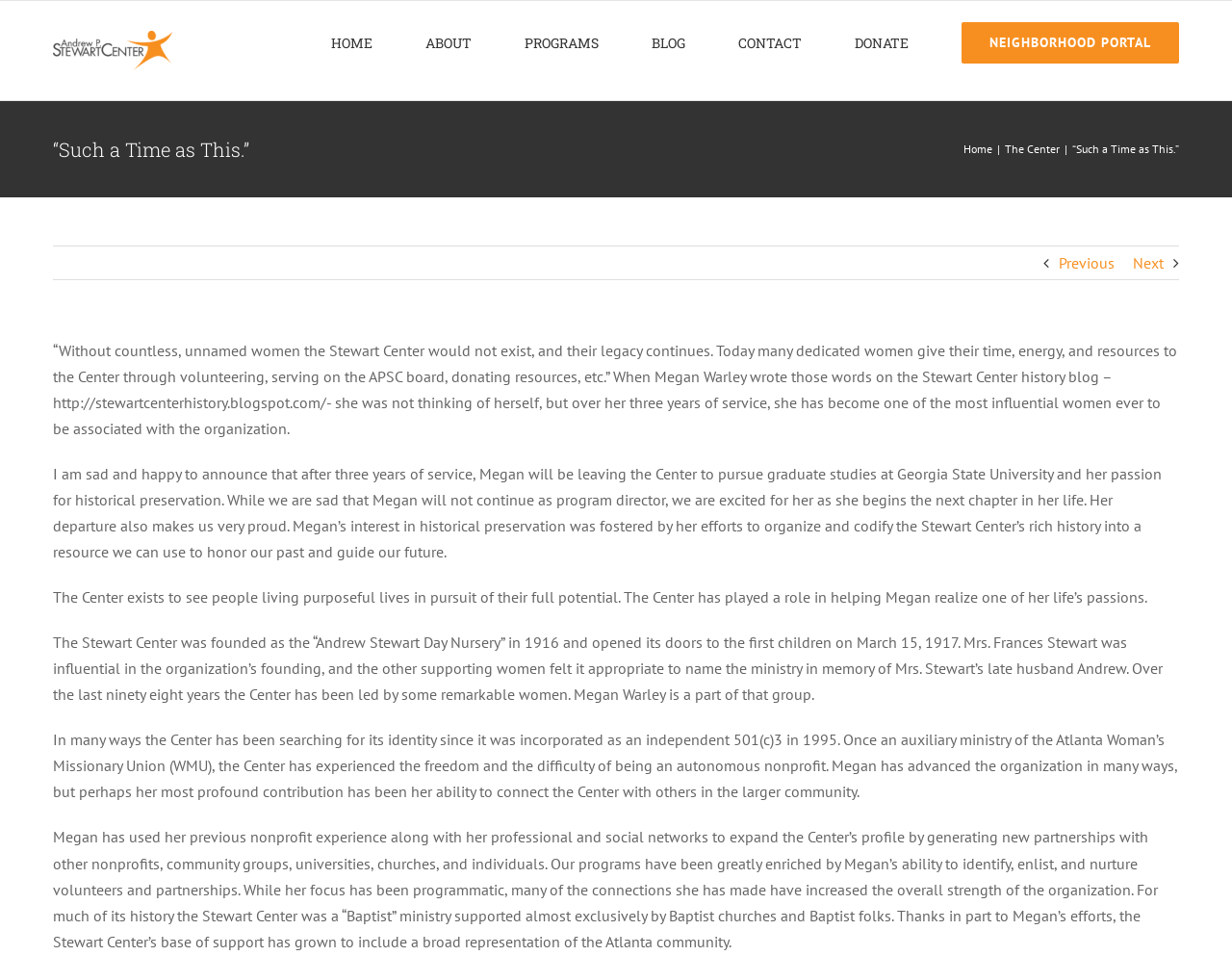Given the element description, predict the bounding box coordinates in the format (top-left x, top-left y, bottom-right x, bottom-right y). Make sure all values are between 0 and 1. Here is the element description: alt="Andrew P. Stewart Center Logo"

[0.043, 0.032, 0.14, 0.074]